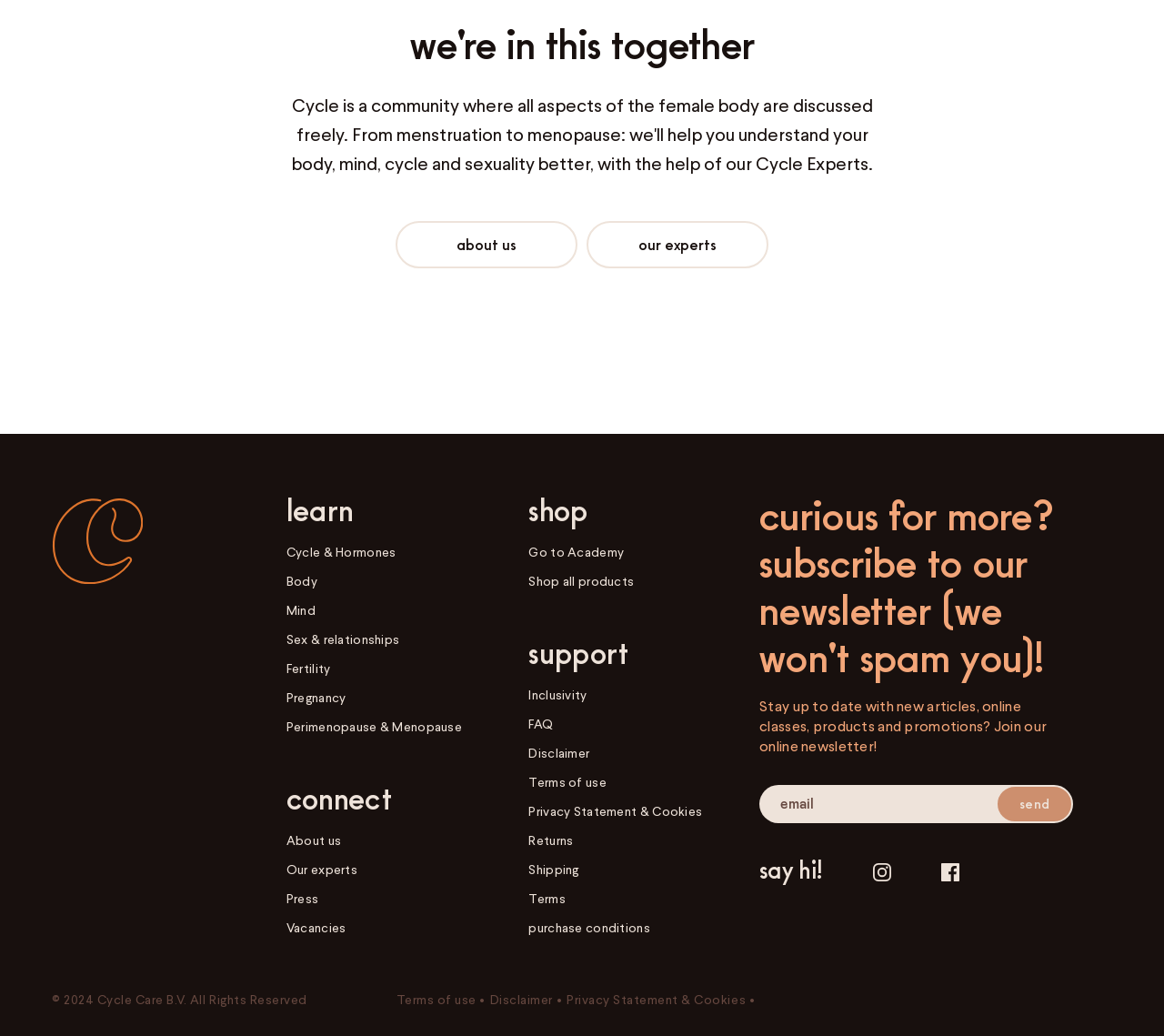Find the bounding box coordinates of the element's region that should be clicked in order to follow the given instruction: "Follow the Facebook link". The coordinates should consist of four float numbers between 0 and 1, i.e., [left, top, right, bottom].

None